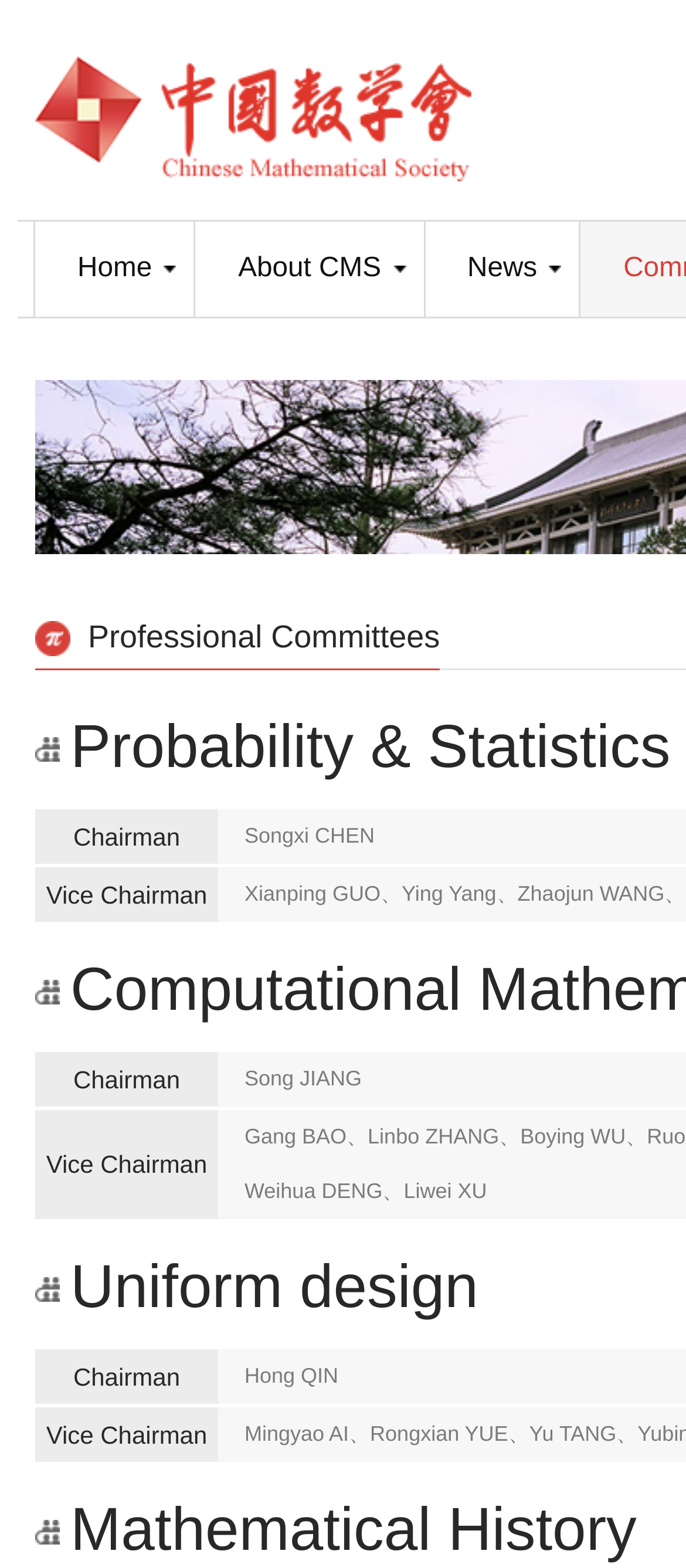Who is the Chairman of the first committee?
Examine the image closely and answer the question with as much detail as possible.

I can find the first DescriptionListTerm element, which contains a StaticText element with the text 'Chairman' and another StaticText element with the text 'Songxi CHEN'. Therefore, I can conclude that Songxi CHEN is the Chairman of the first committee.